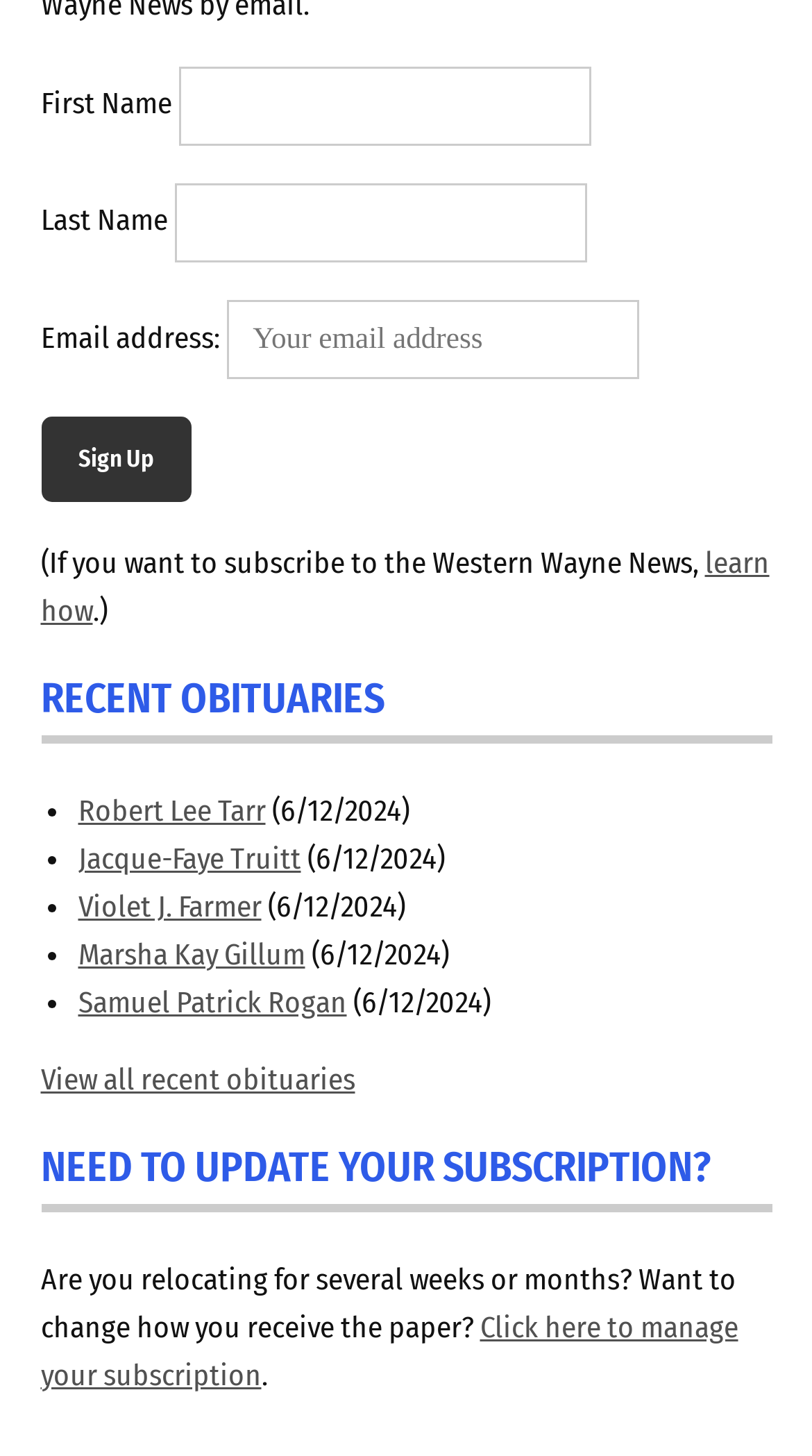What is the topic of the heading 'RECENT OBITUARIES'?
Ensure your answer is thorough and detailed.

The heading 'RECENT OBITUARIES' is followed by a list of names and dates, indicating that the topic of this heading is recent obituaries or death notices.